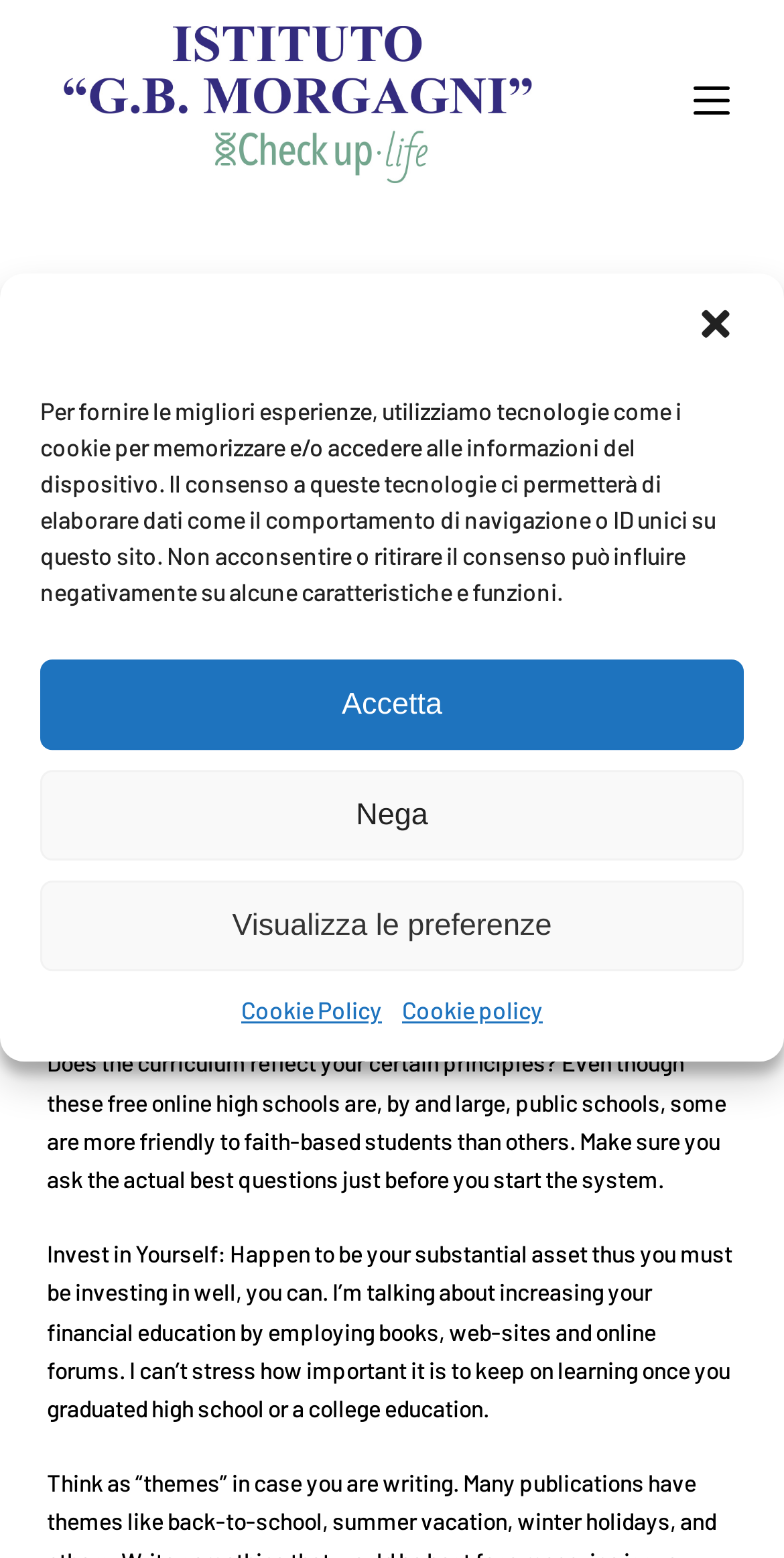Generate a thorough description of the webpage.

The webpage is about online traffic schools, with a focus on investigating the top five schools on Google search. At the top left corner, there is a link to skip to the content. Below it, there is a logo and a link to "CENTRO MEDICO MORGAGNI". 

On the top right corner, there is a button to open the menu. When clicked, it reveals a header section with a heading that matches the title of the webpage. Below the heading, there is a paragraph of text that discusses the importance of socializing with people on job forum boards and researching work-at-home websites.

Below the paragraph, there is an image, followed by another paragraph that asks questions about the curriculum of online high schools, specifically whether they reflect certain principles and are friendly to faith-based students.

Further down, there is another paragraph that emphasizes the importance of investing in oneself by increasing financial education through books, websites, and online forums.

At the top of the page, there is a dialog box for managing cookie consent, which can be closed by clicking the "close-dialog" button. The dialog box contains a description of how the website uses technologies like cookies to store and access device information. There are buttons to accept, decline, or view preferences, as well as links to the cookie policy.